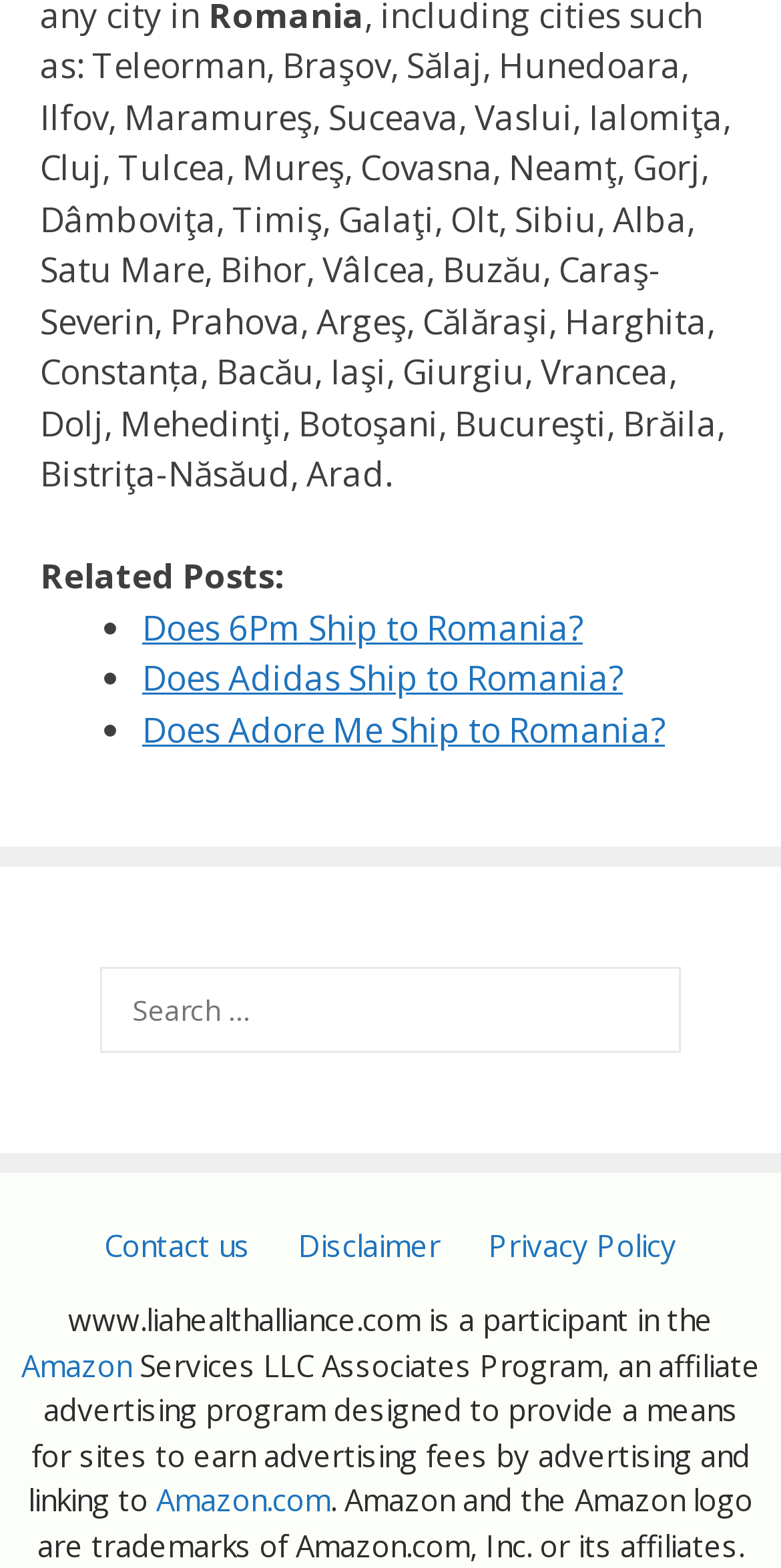Extract the bounding box coordinates of the UI element described by: "Does Adidas Ship to Romania?". The coordinates should include four float numbers ranging from 0 to 1, e.g., [left, top, right, bottom].

[0.182, 0.418, 0.797, 0.447]